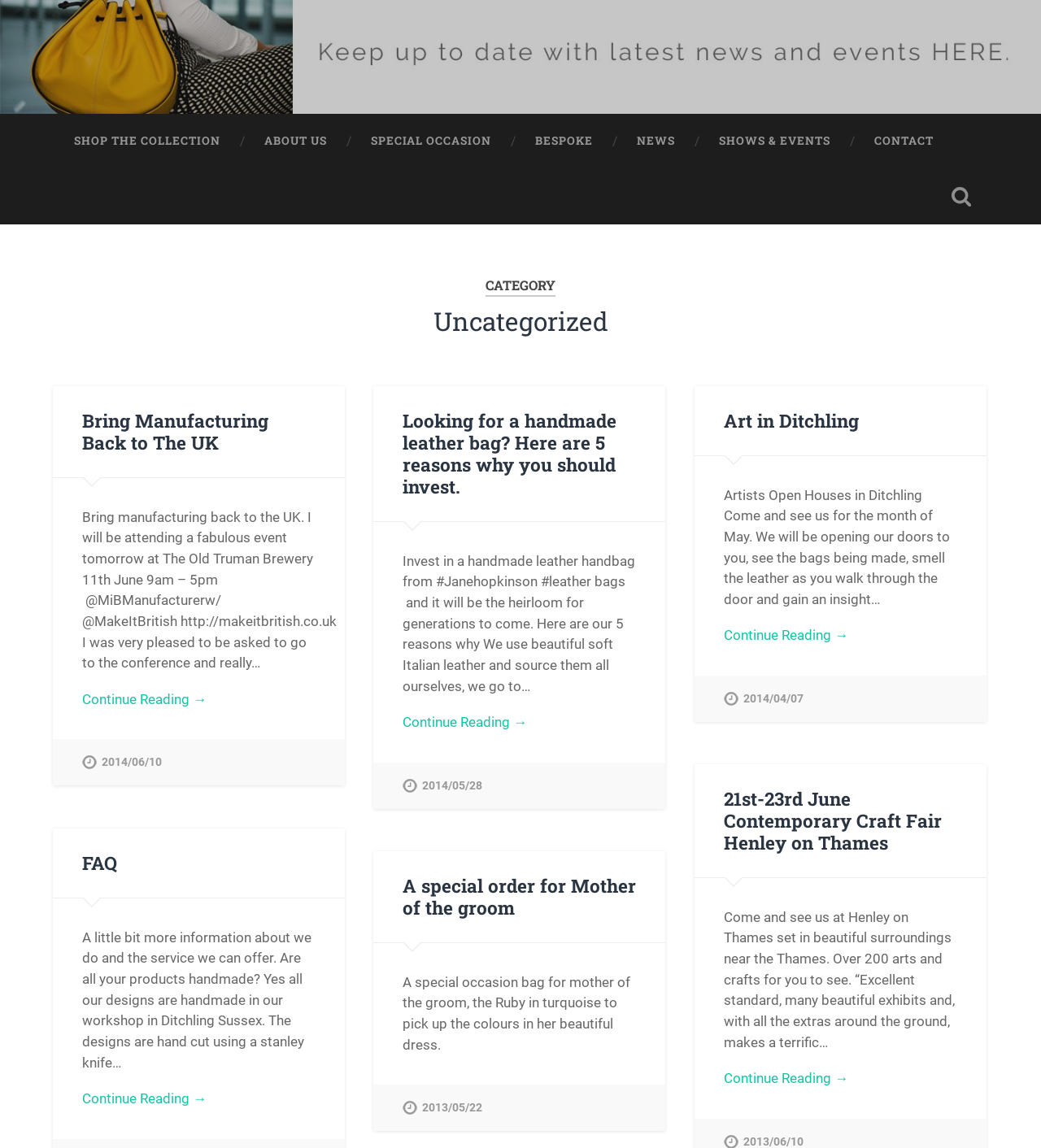Find the bounding box coordinates of the clickable area required to complete the following action: "Check the event on 21st-23rd June".

[0.695, 0.685, 0.905, 0.744]